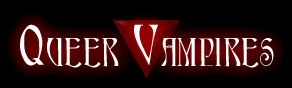Please answer the following question using a single word or phrase: What is the possible symbolism of the accentuated letter 'V'?

Queer identity